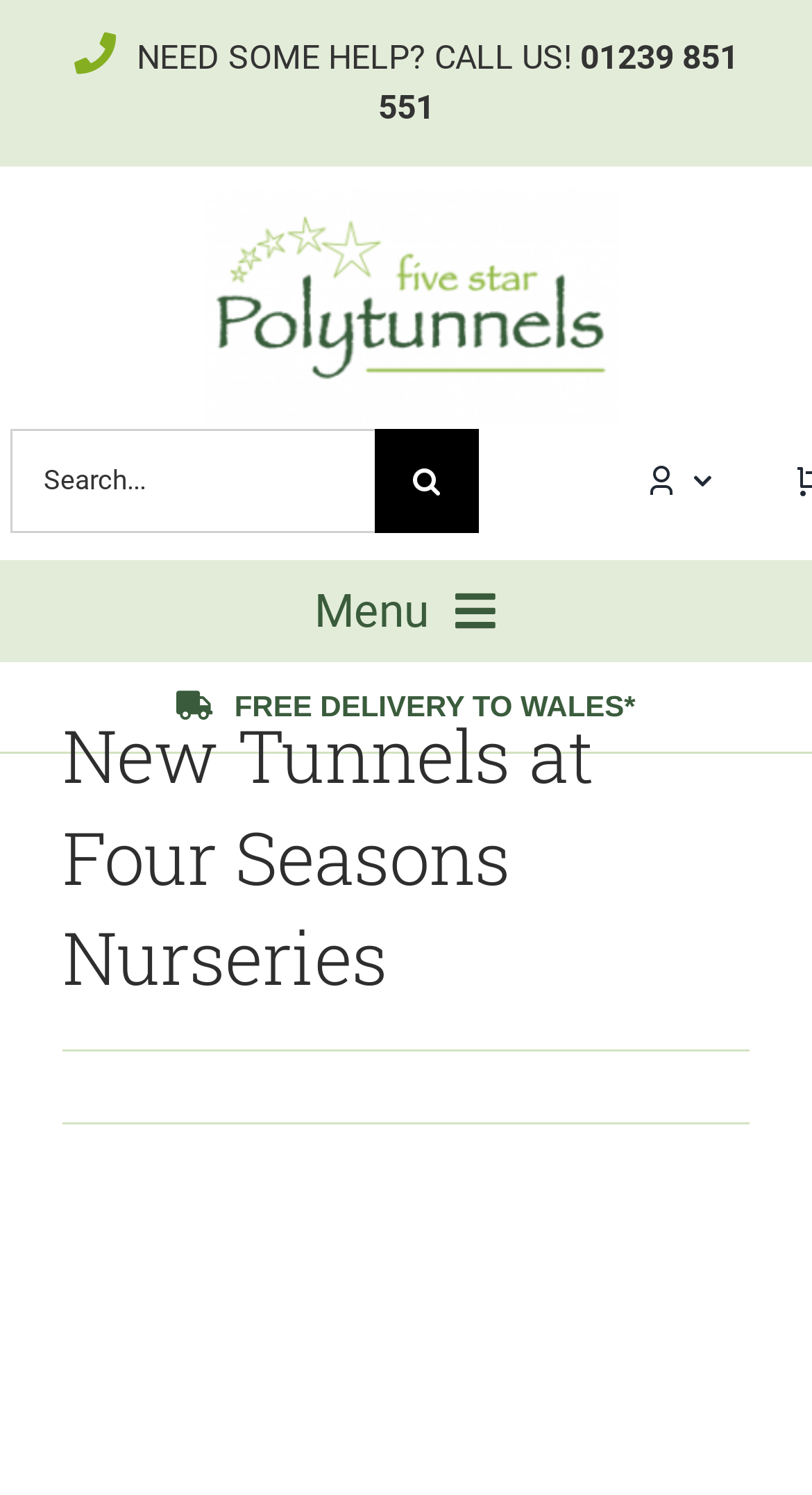Please identify the primary heading of the webpage and give its text content.

New Tunnels at Four Seasons Nurseries